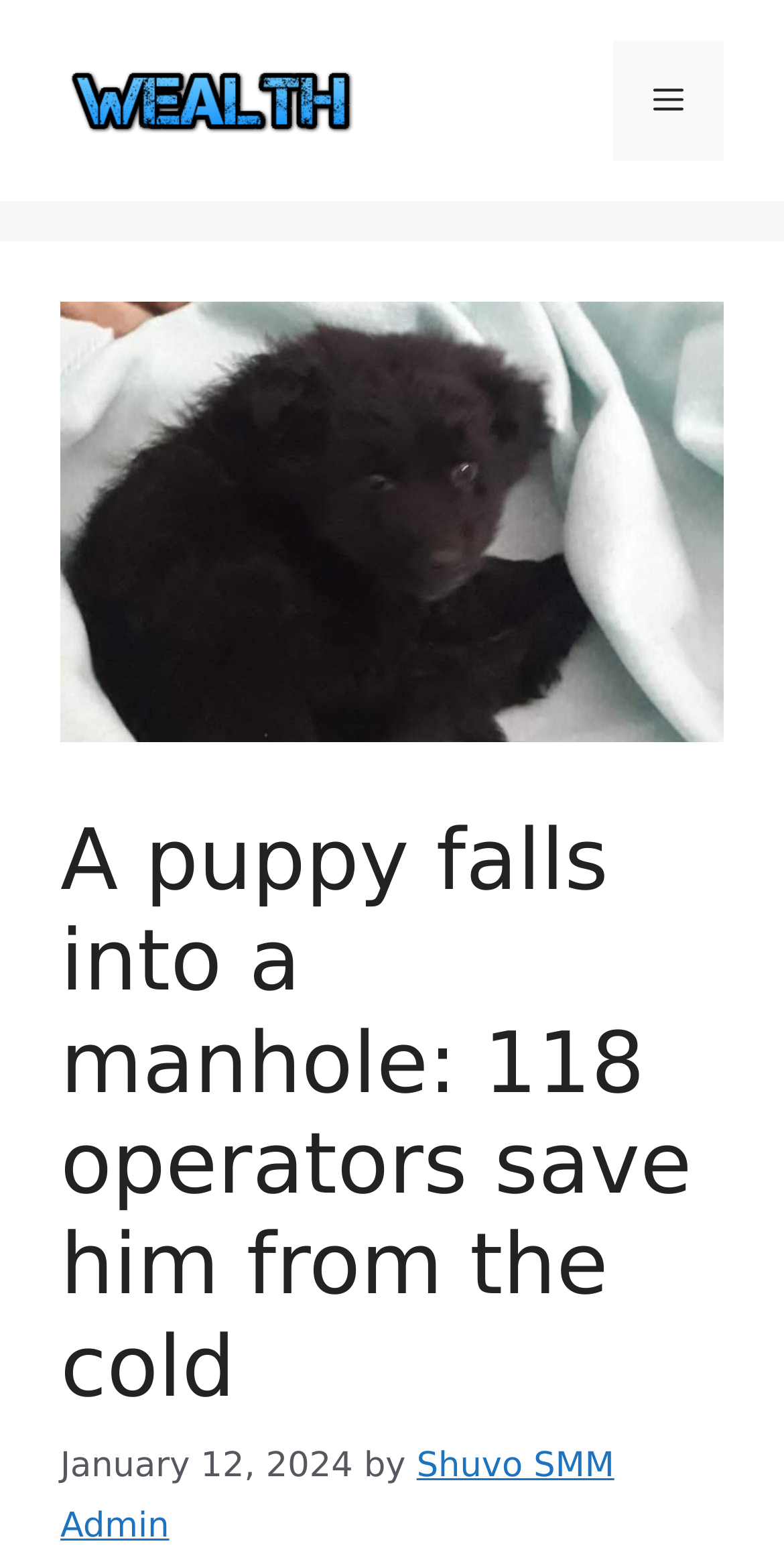What is the position of the navigation button? Analyze the screenshot and reply with just one word or a short phrase.

Top right